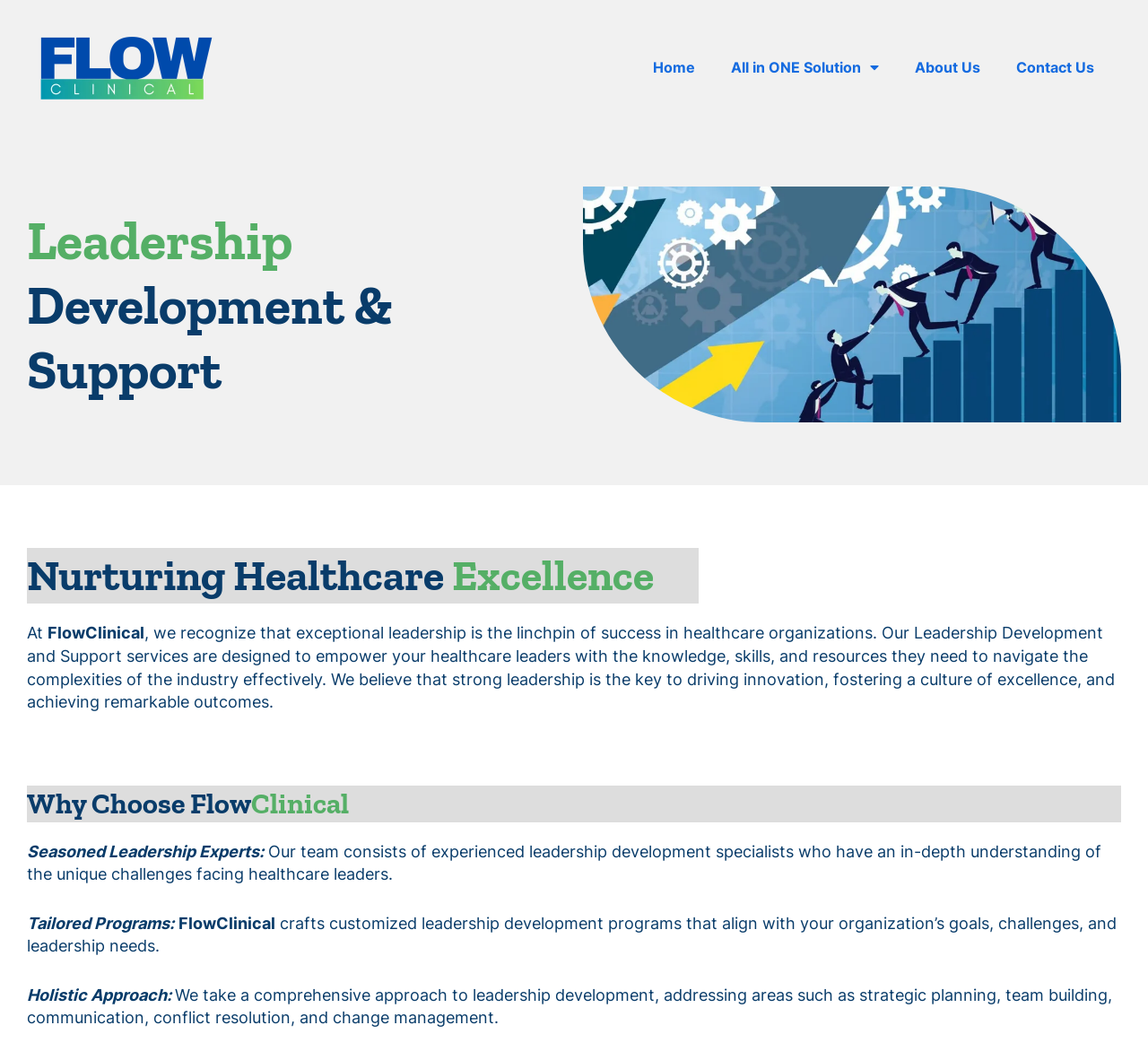What is the name of the organization?
Based on the image, provide a one-word or brief-phrase response.

FlowClinical